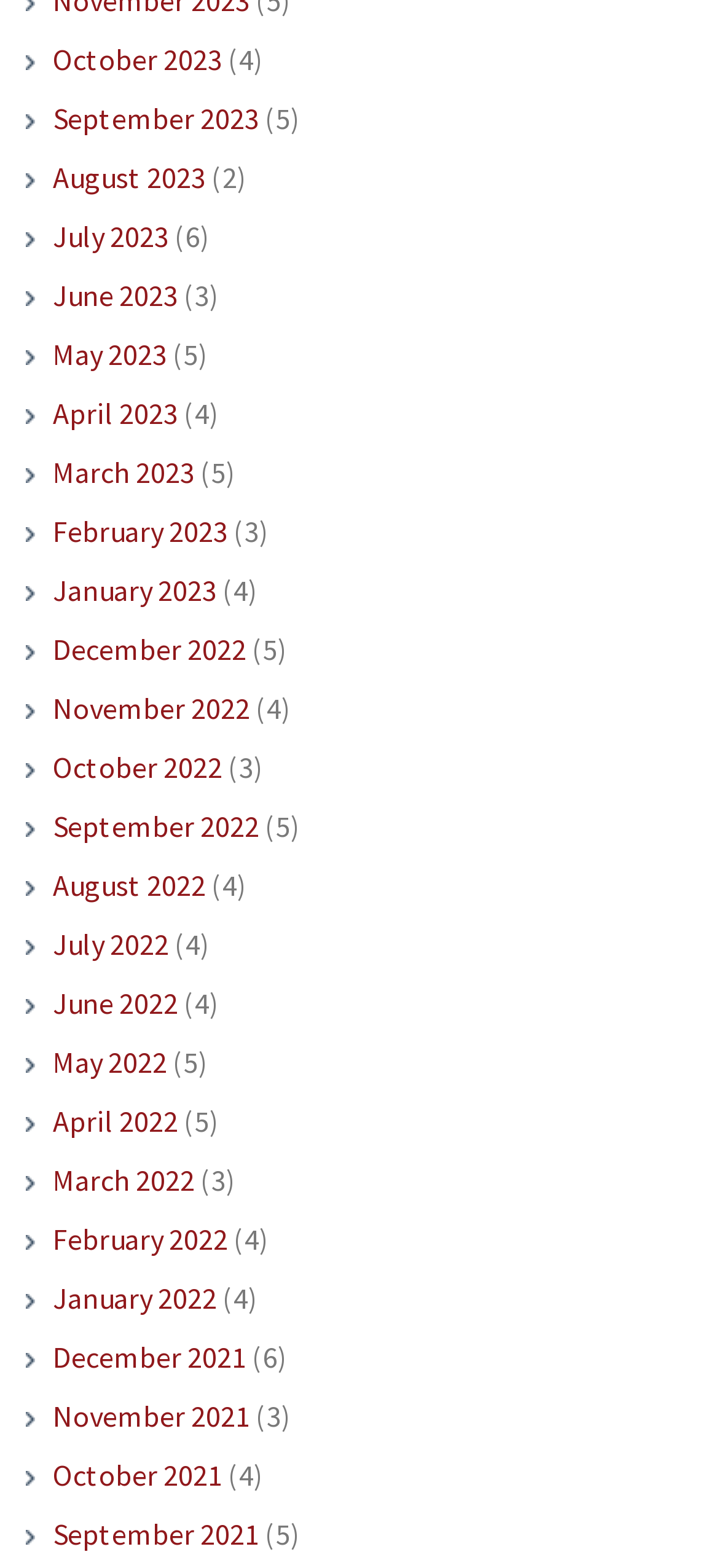Please find the bounding box coordinates of the element's region to be clicked to carry out this instruction: "View August 2023".

[0.035, 0.101, 0.286, 0.124]